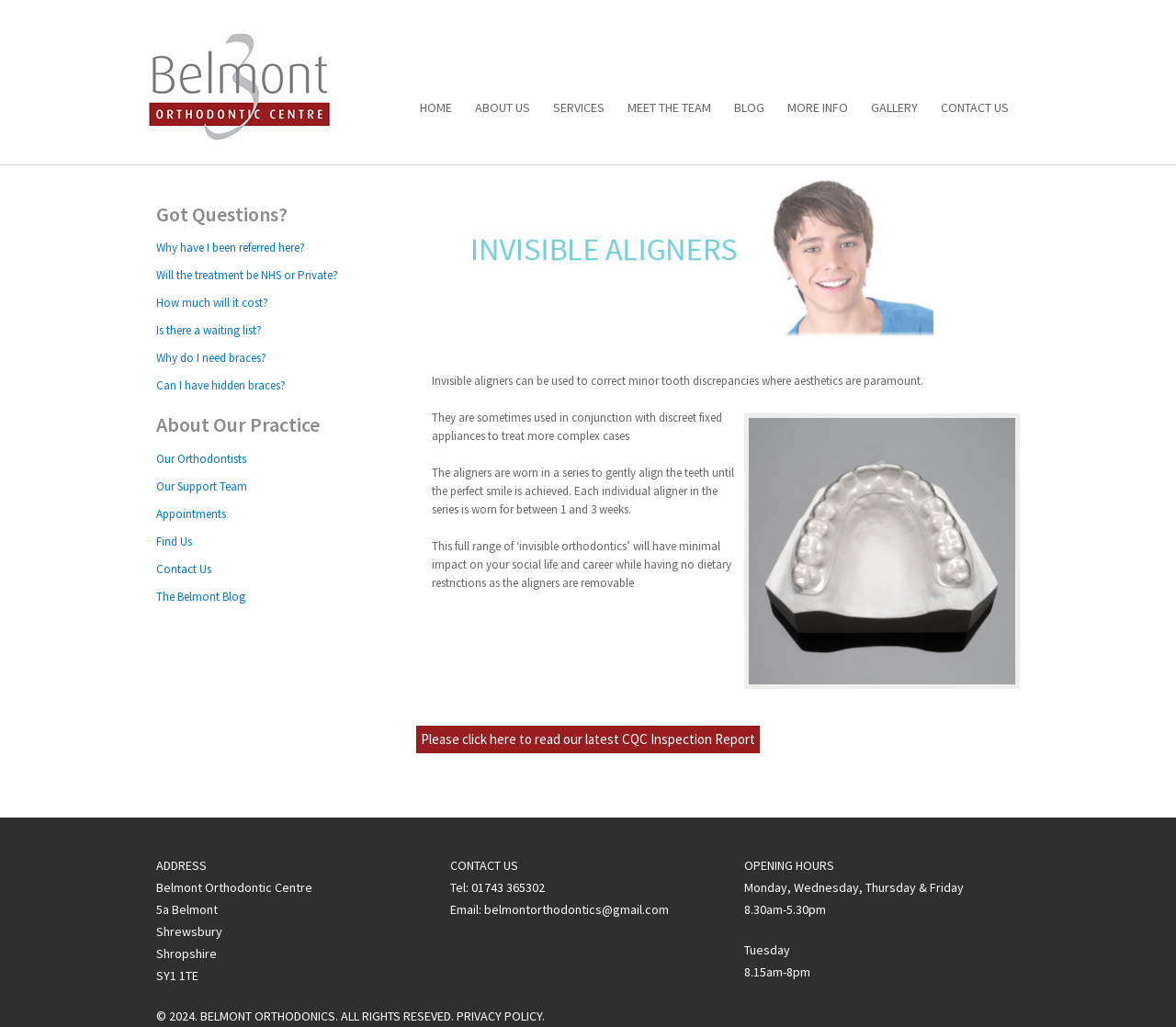Identify the coordinates of the bounding box for the element that must be clicked to accomplish the instruction: "Contact Us".

[0.79, 0.085, 0.867, 0.123]